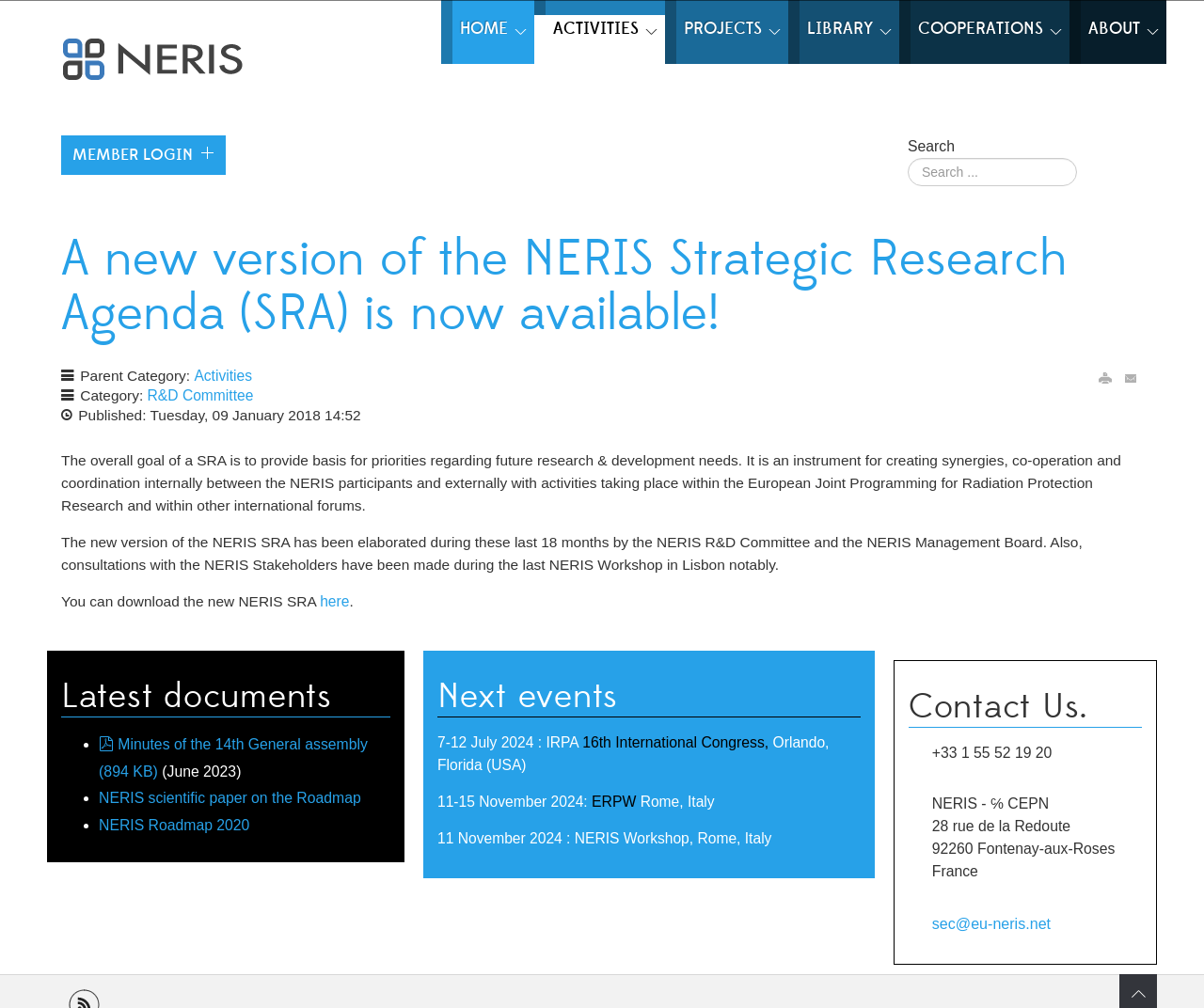Determine the bounding box coordinates for the area that should be clicked to carry out the following instruction: "Search for a keyword".

[0.754, 0.134, 0.949, 0.185]